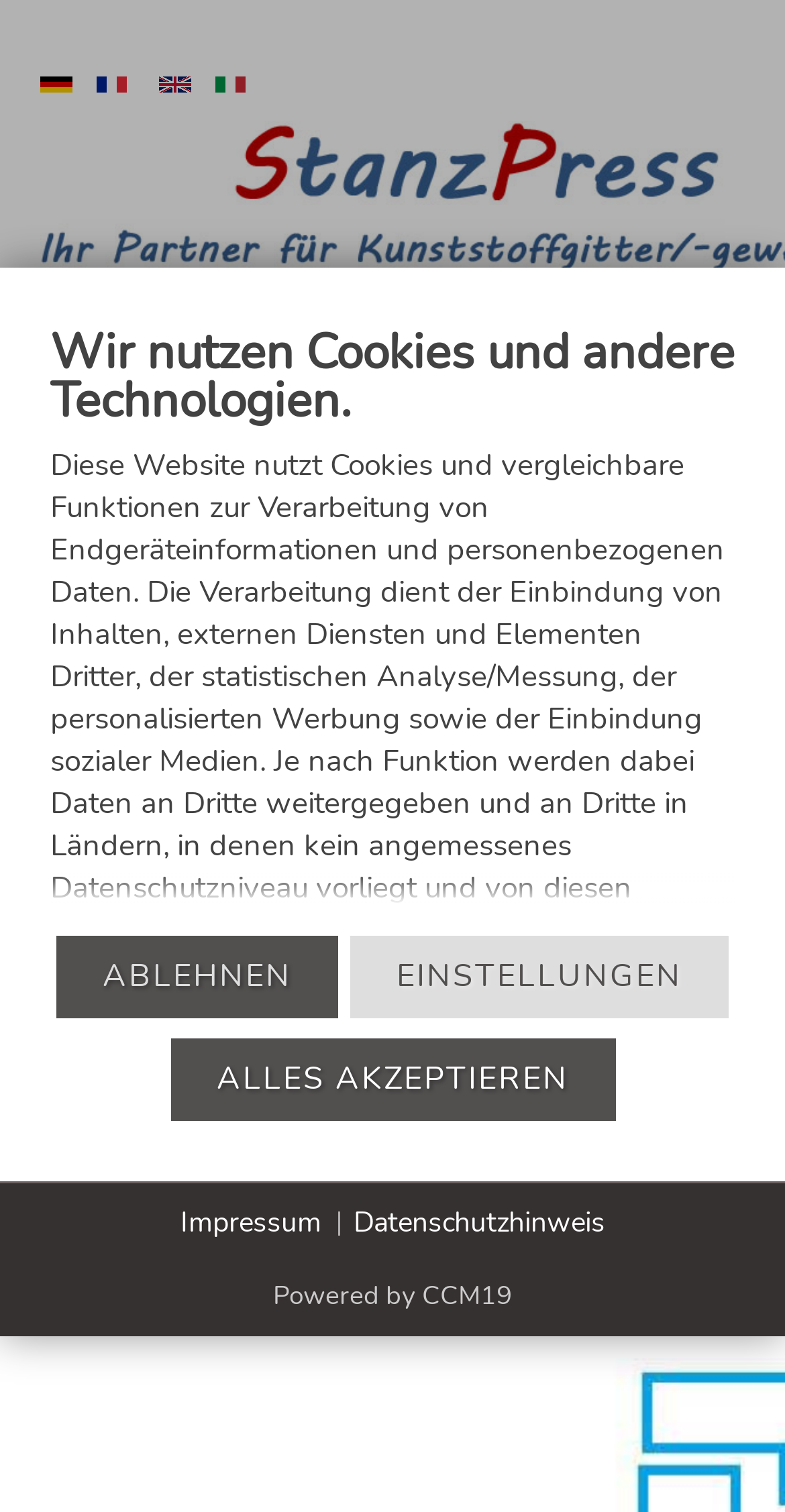Please identify the bounding box coordinates of the area I need to click to accomplish the following instruction: "Click the Home link".

[0.115, 0.242, 0.218, 0.269]